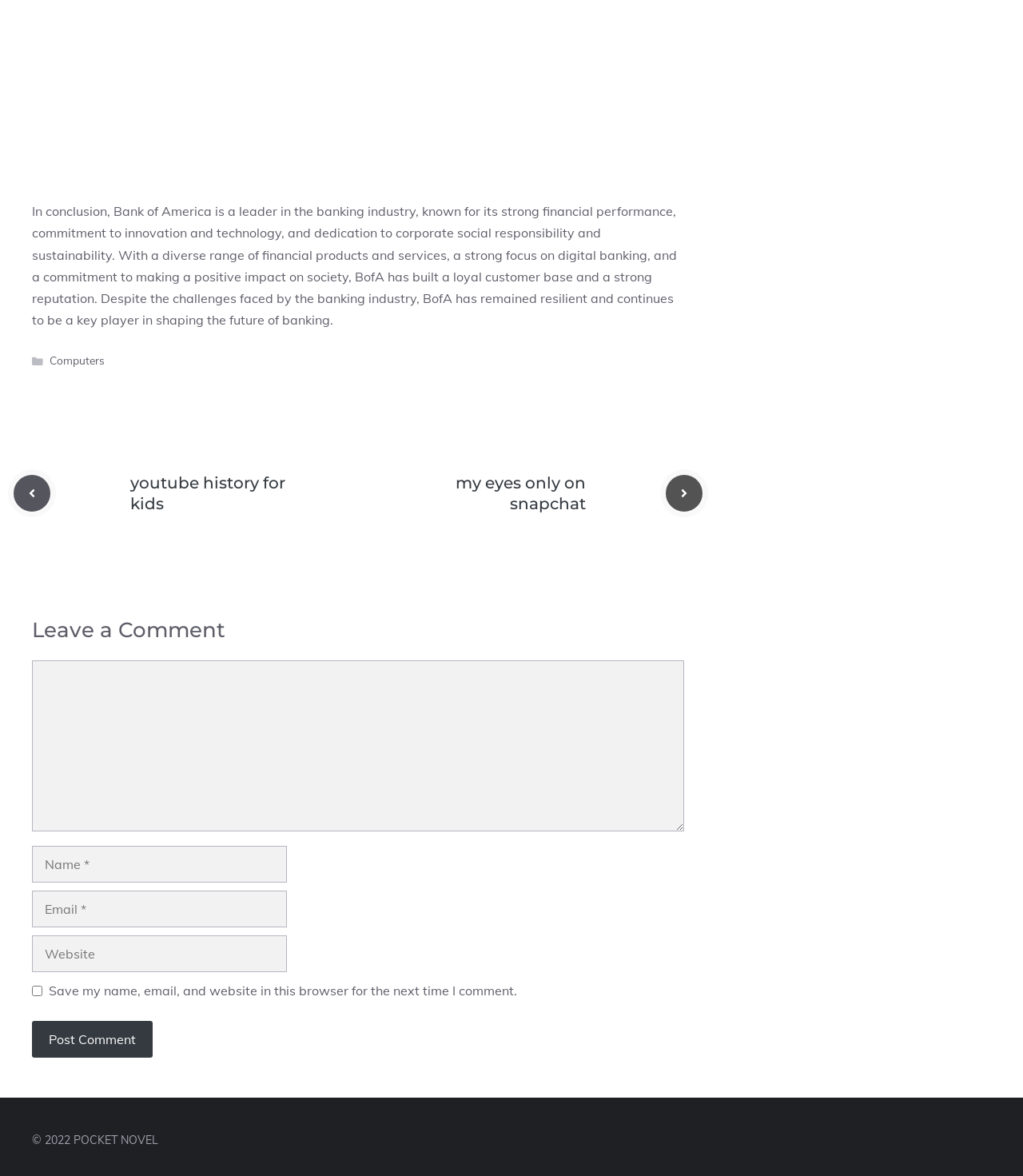Point out the bounding box coordinates of the section to click in order to follow this instruction: "Enter a comment".

[0.031, 0.561, 0.669, 0.707]